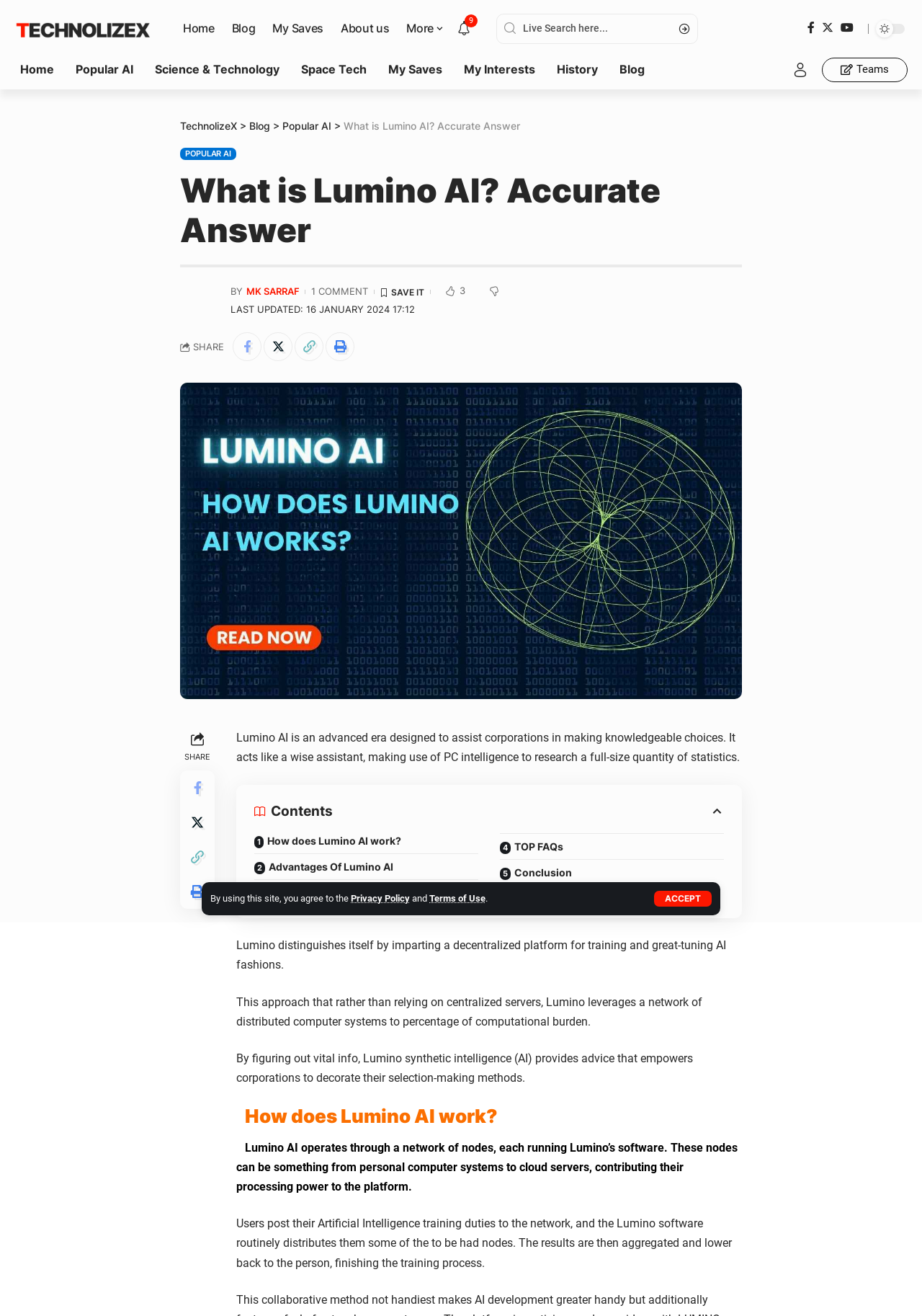Predict the bounding box for the UI component with the following description: "name="s" placeholder="Live Search here..."".

[0.567, 0.011, 0.717, 0.033]